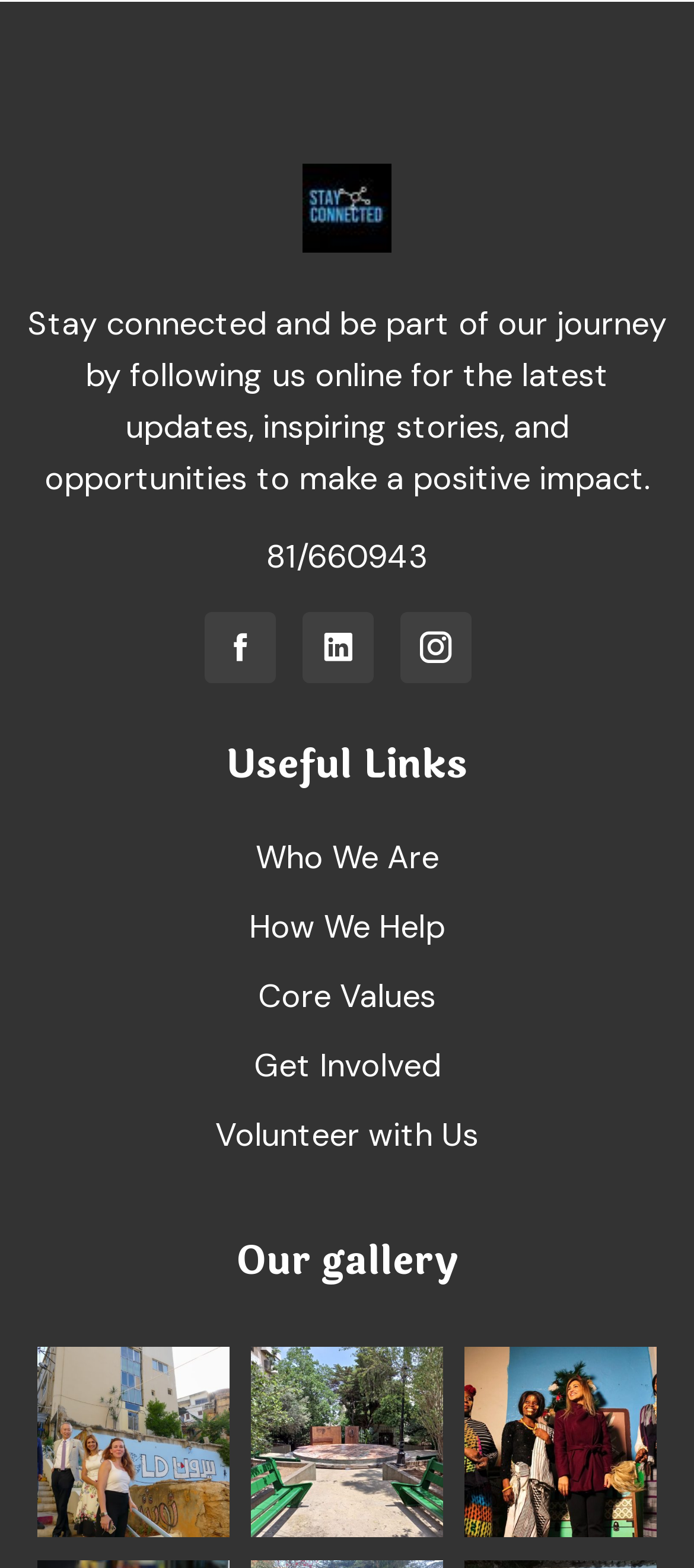Determine the bounding box coordinates of the clickable region to carry out the instruction: "Get involved with us".

[0.365, 0.666, 0.635, 0.693]